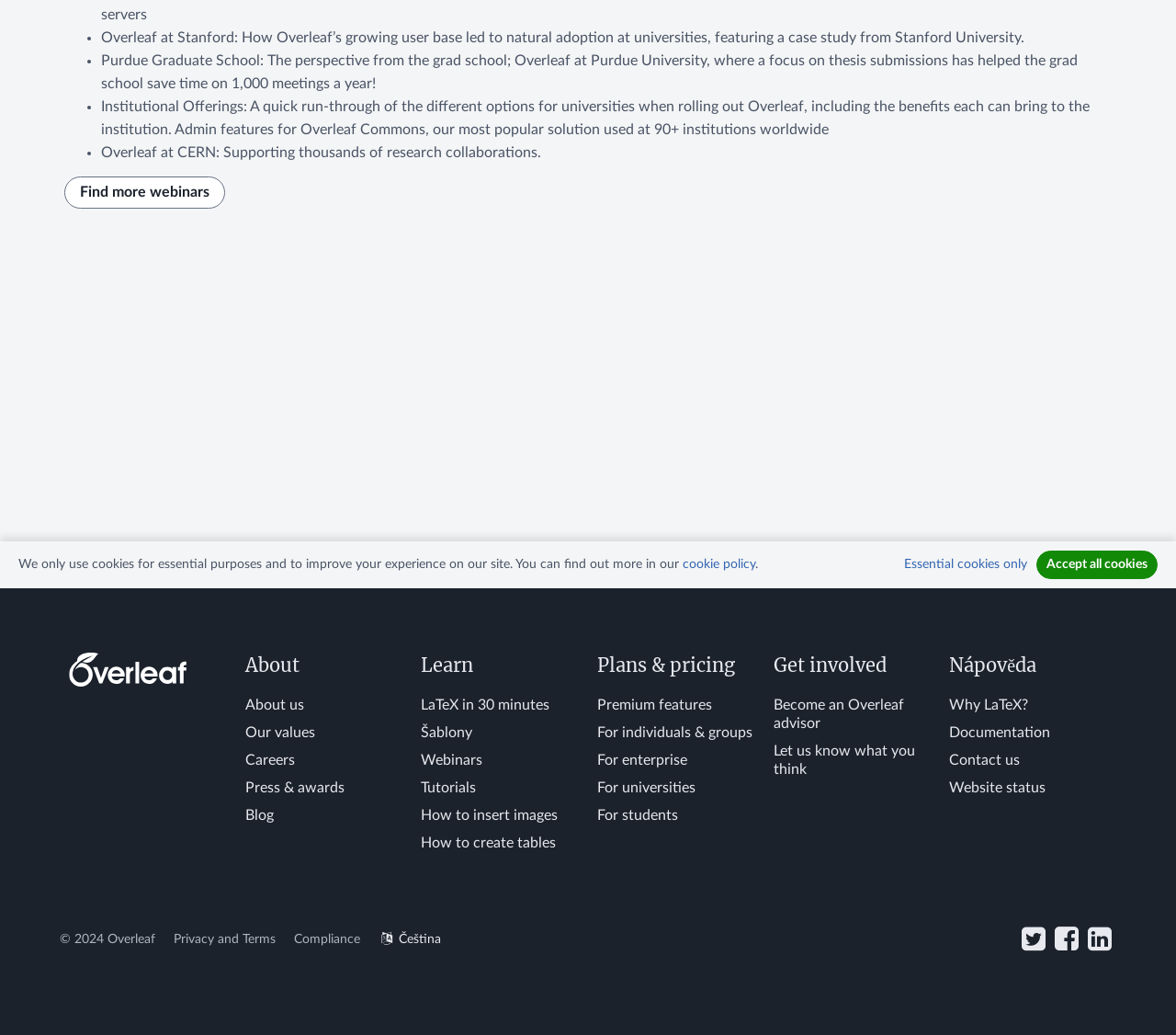Identify the bounding box for the element characterized by the following description: "InDesign tutorials".

None